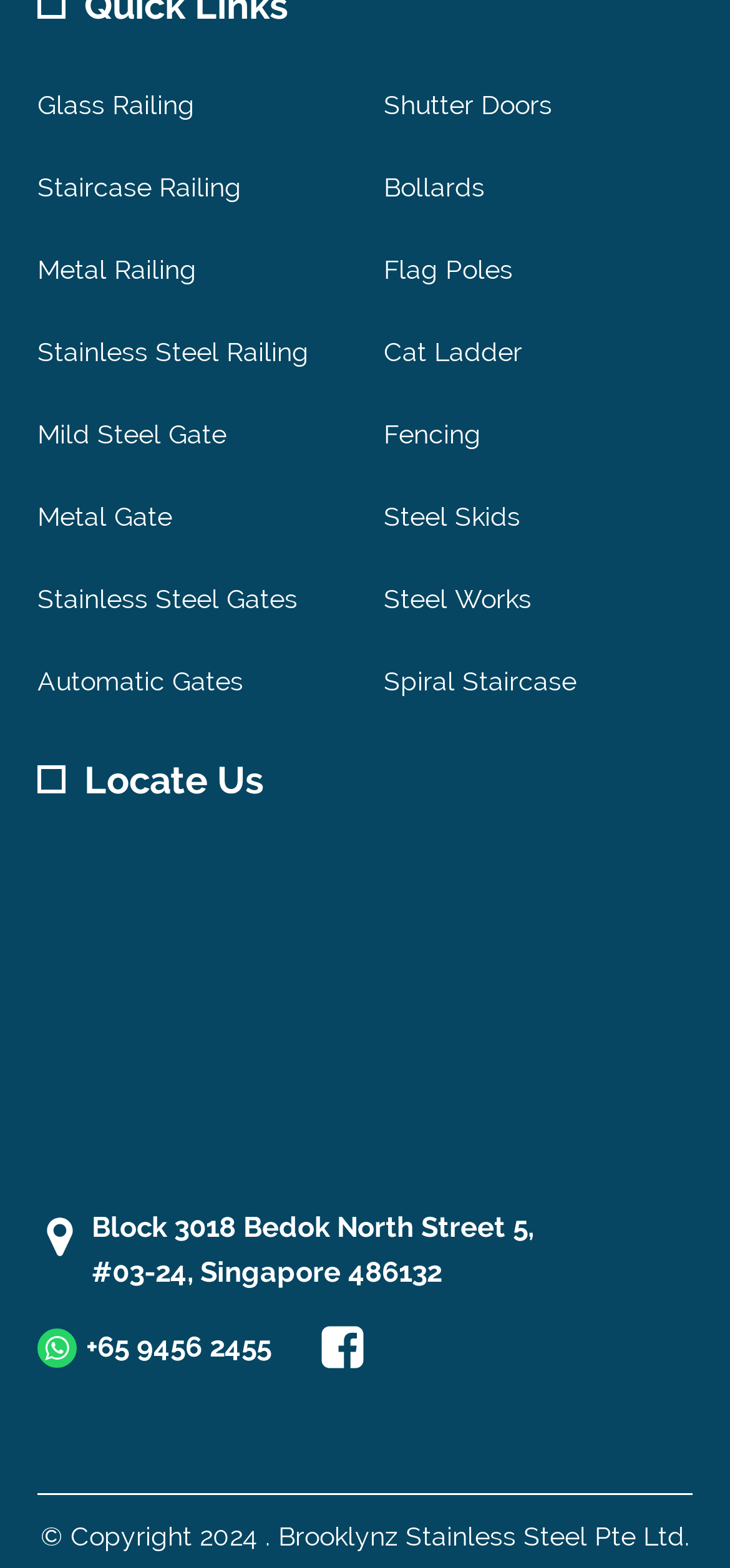What is the address of the location mentioned on the webpage?
Respond with a short answer, either a single word or a phrase, based on the image.

Block 3018 Bedok North Street 5